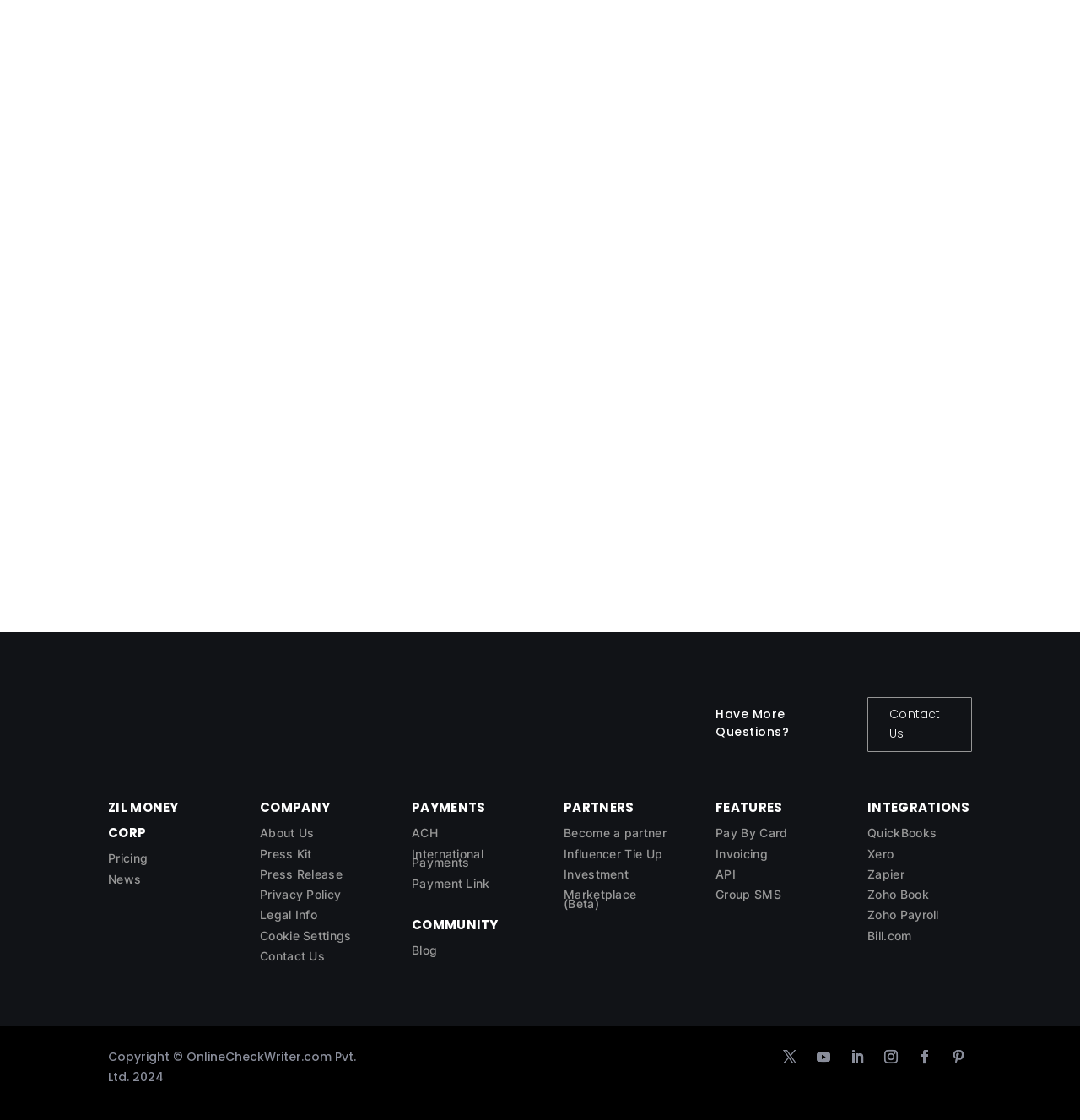How many social media links are present at the bottom of the webpage?
Using the information from the image, provide a comprehensive answer to the question.

There are five social media links present at the bottom of the webpage, represented by icons, which are likely links to the company's social media profiles.